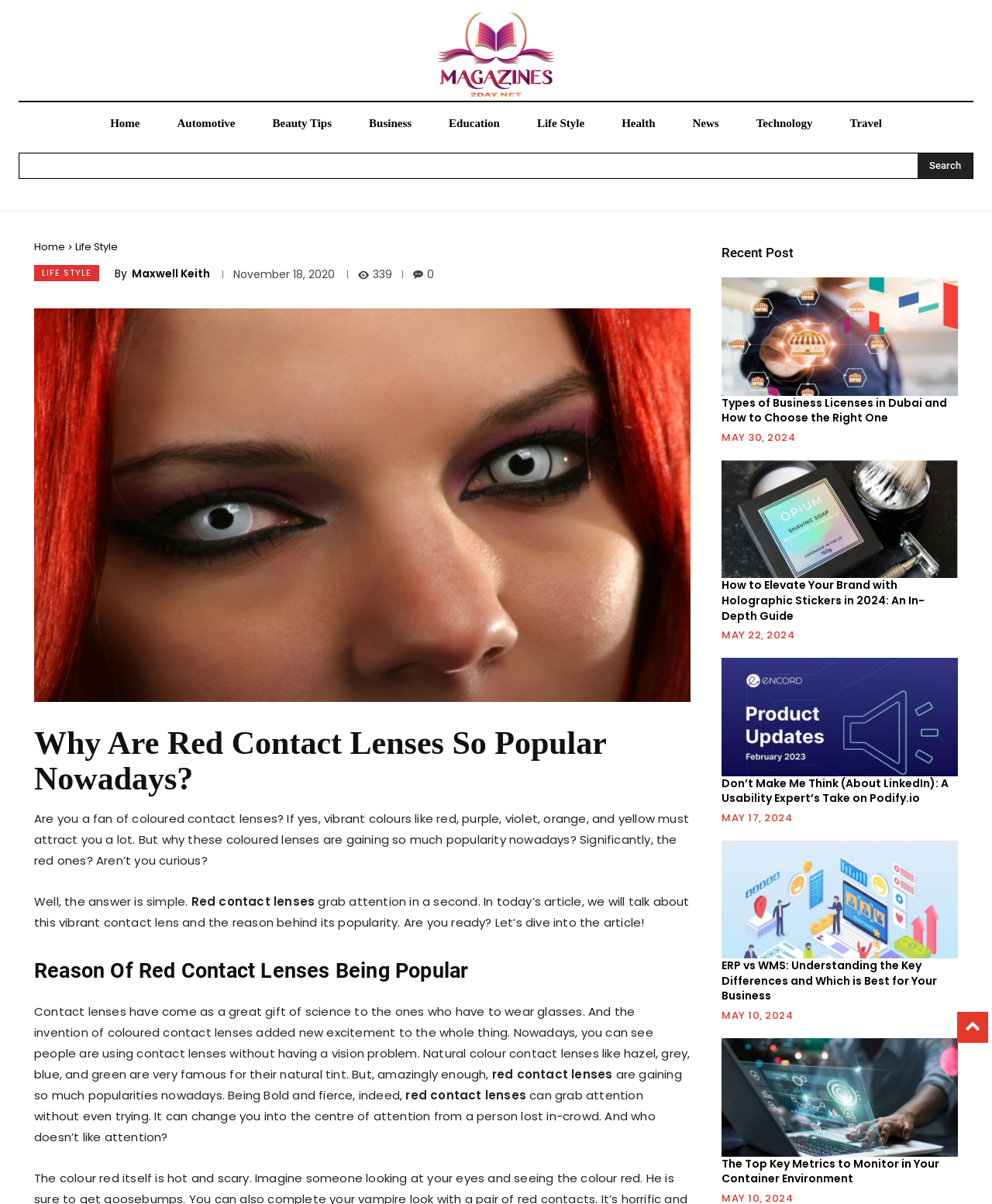Determine the bounding box coordinates of the section I need to click to execute the following instruction: "read about best gun safe reviews". Provide the coordinates as four float numbers between 0 and 1, i.e., [left, top, right, bottom].

None